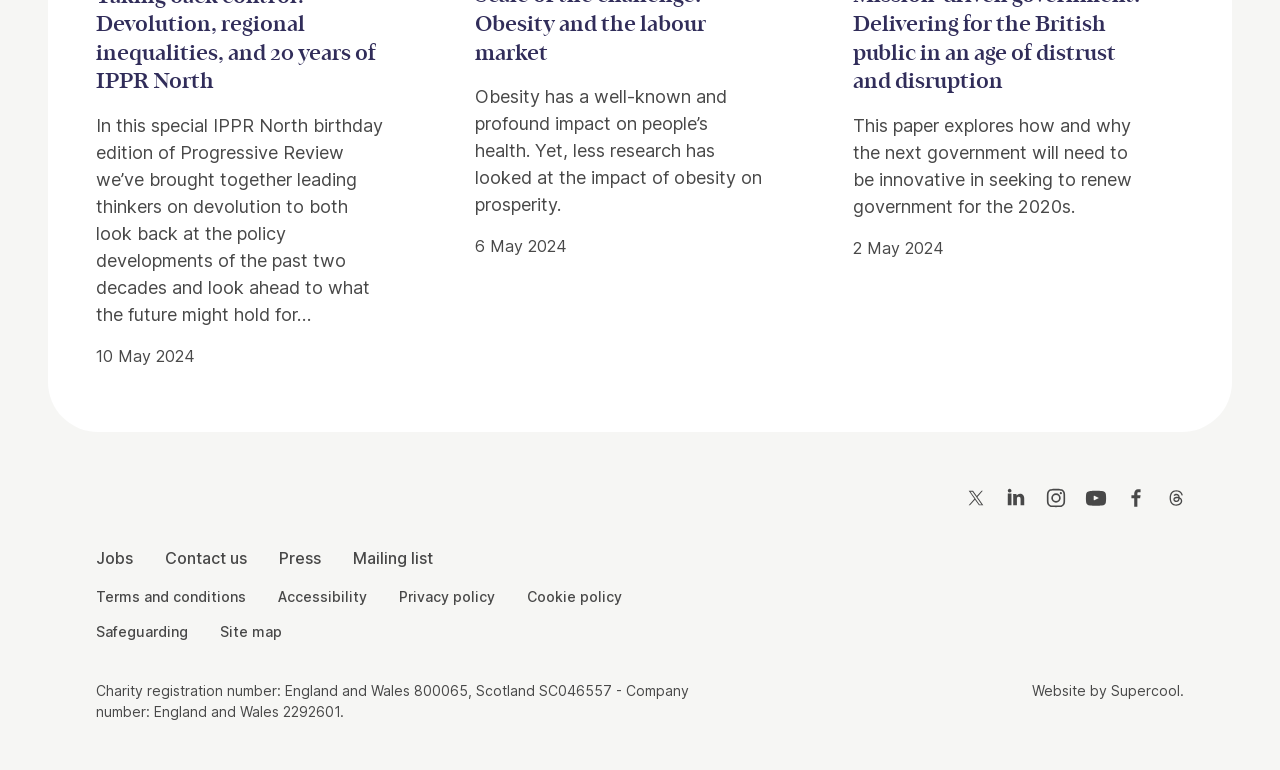Extract the bounding box of the UI element described as: "YouTube".

[0.844, 0.623, 0.869, 0.667]